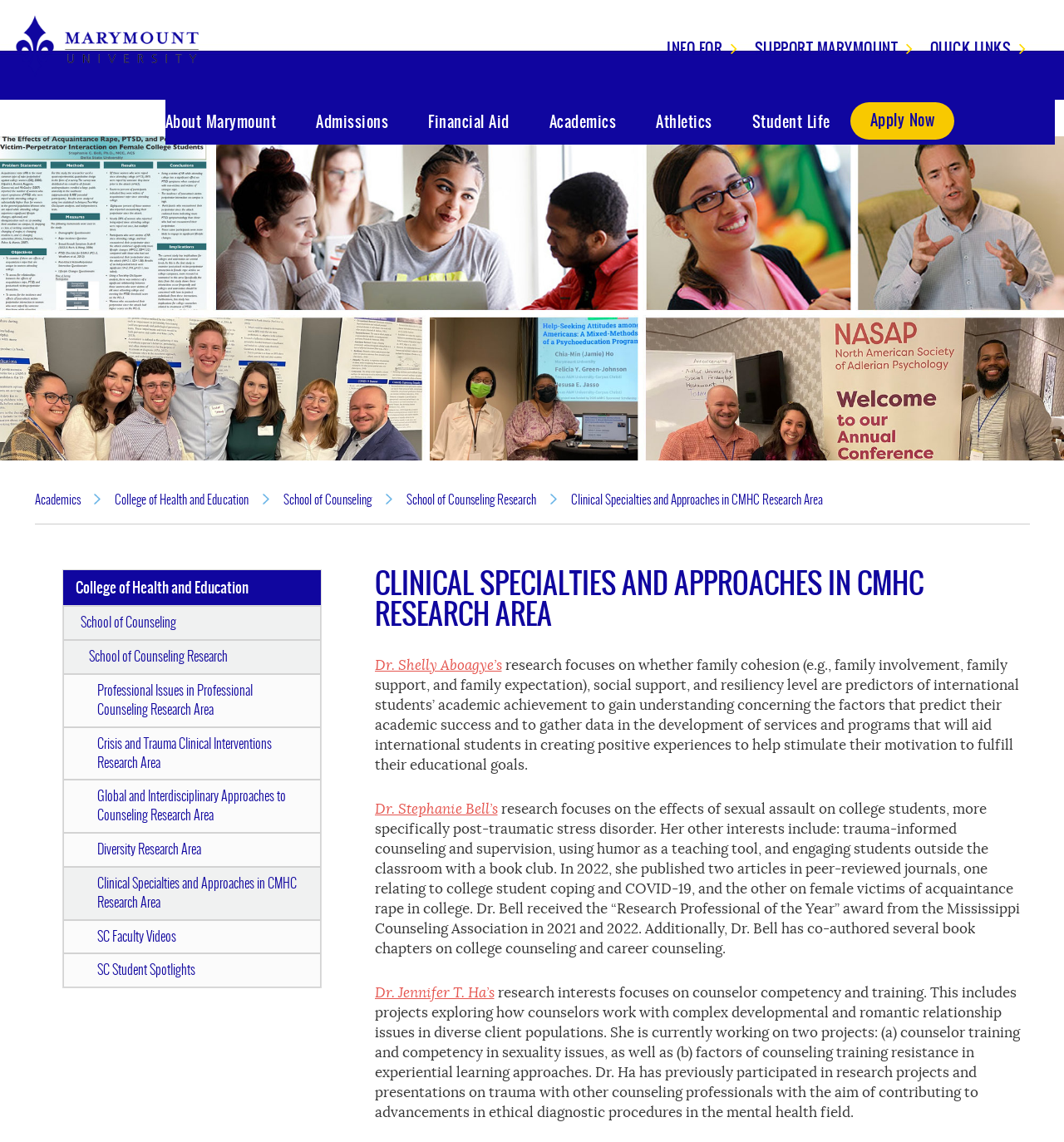Provide a short answer using a single word or phrase for the following question: 
What is the name of the university?

Marymount University